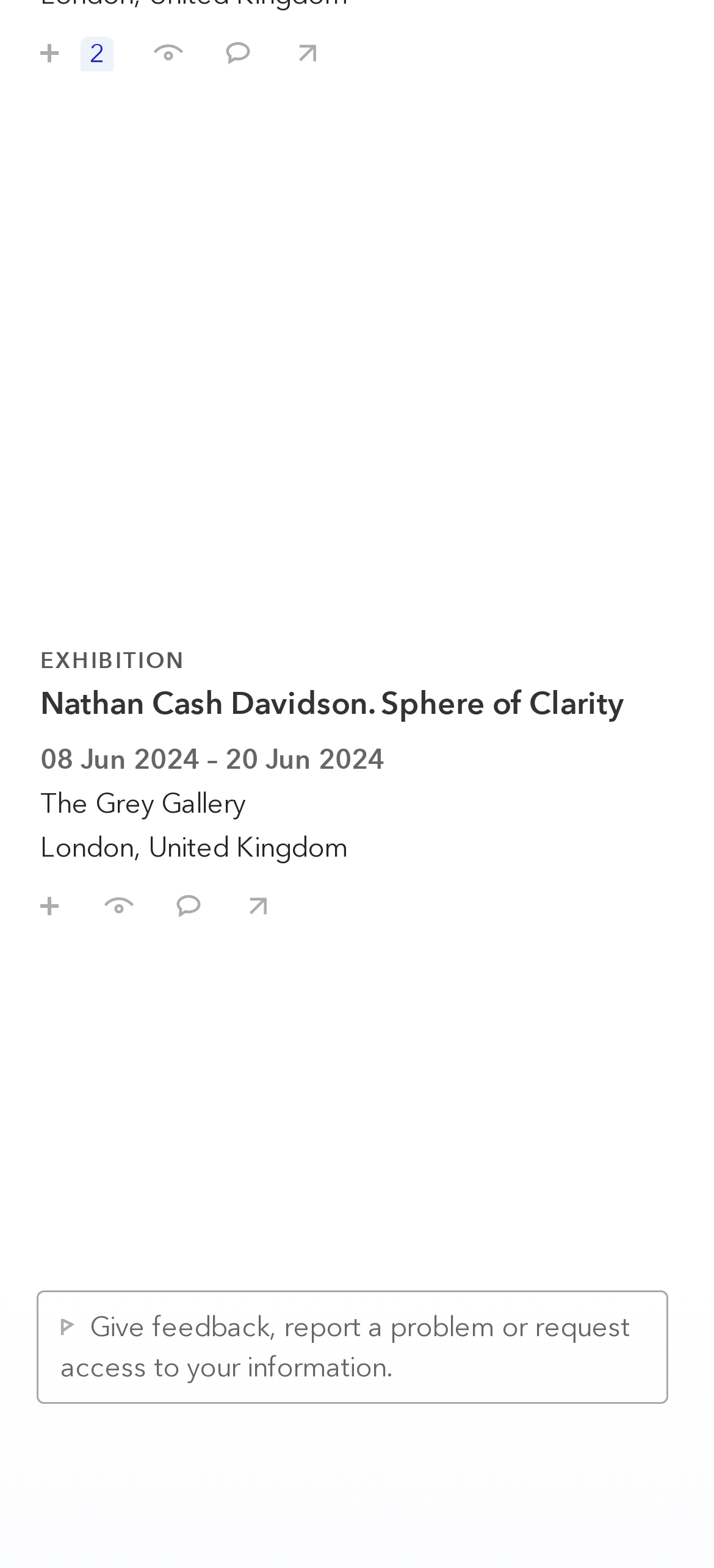Given the element description Save / follow 2, identify the bounding box coordinates for the UI element on the webpage screenshot. The format should be (top-left x, top-left y, bottom-right x, bottom-right y), with values between 0 and 1.

[0.018, 0.011, 0.185, 0.046]